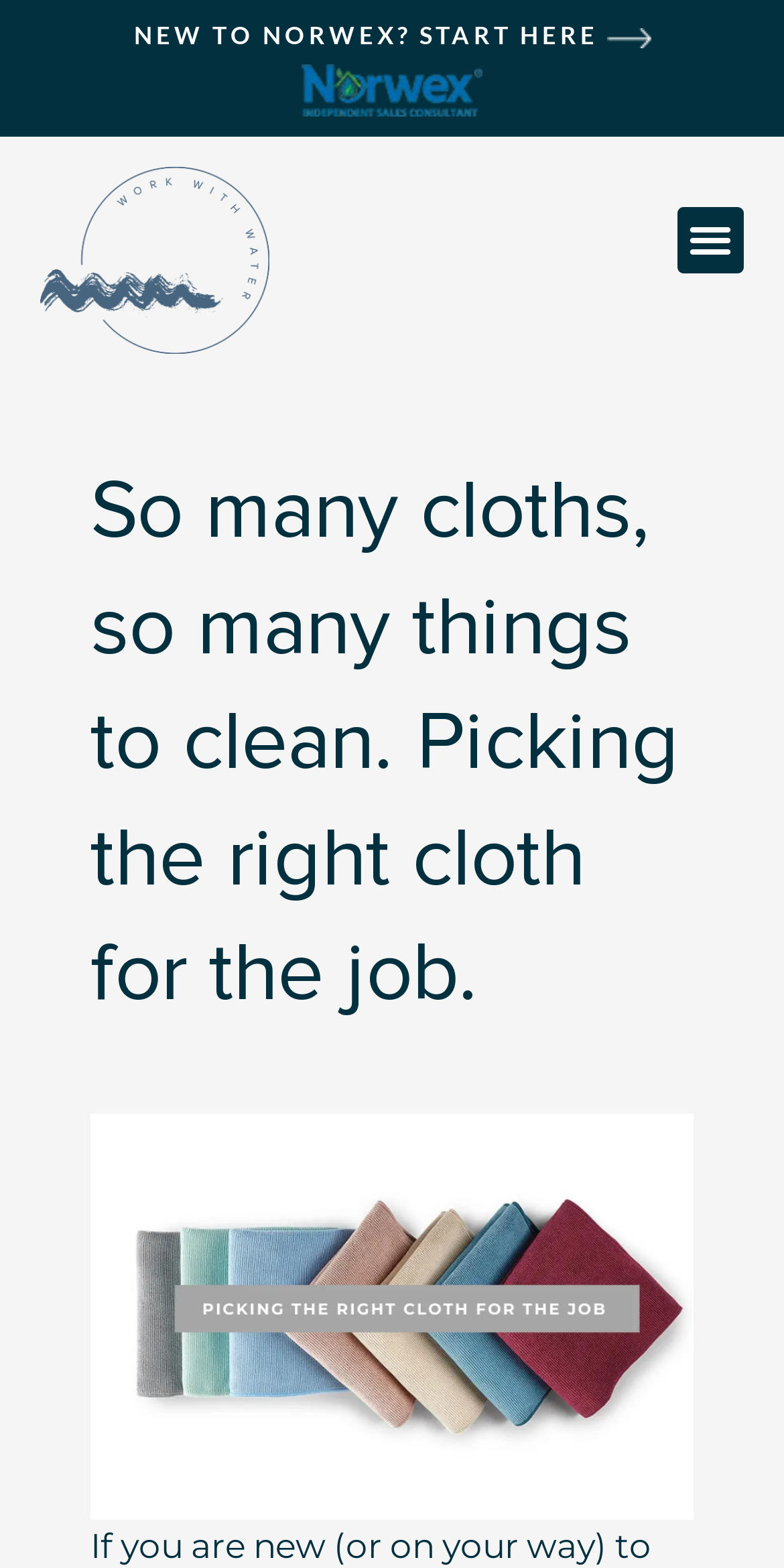What is the main topic of the webpage?
Provide a fully detailed and comprehensive answer to the question.

The webpage's content, including the heading 'So many cloths, so many things to clean. Picking the right cloth for the job.' and the presence of an image, suggests that the main topic of the webpage is related to Norwex products and cleaning. The webpage appears to be educational, aiming to help users understand how to choose the right cleaning products for their needs.